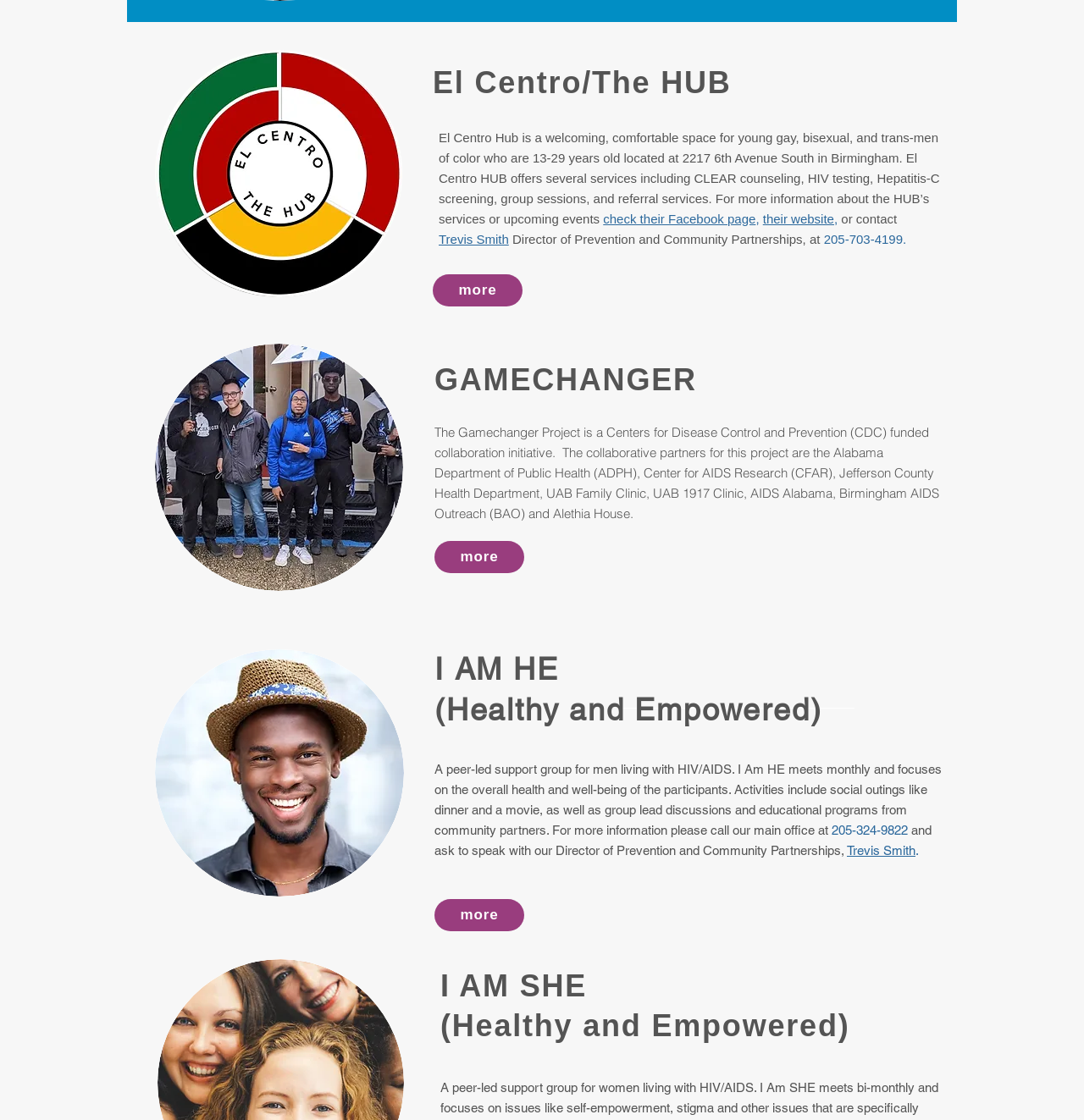Identify the bounding box for the UI element that is described as follows: "Cheermeup.net".

None